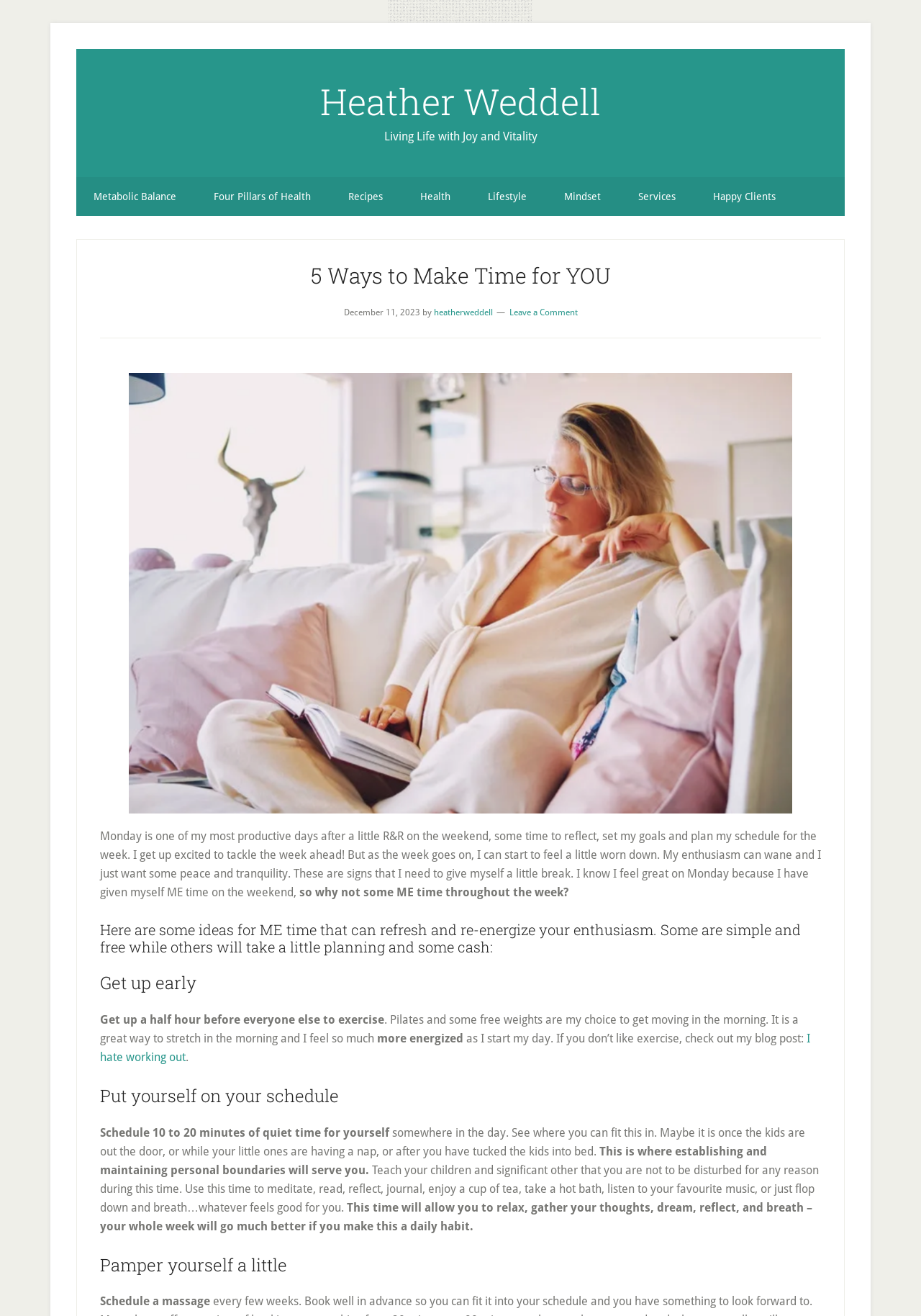Locate and extract the text of the main heading on the webpage.

5 Ways to Make Time for YOU